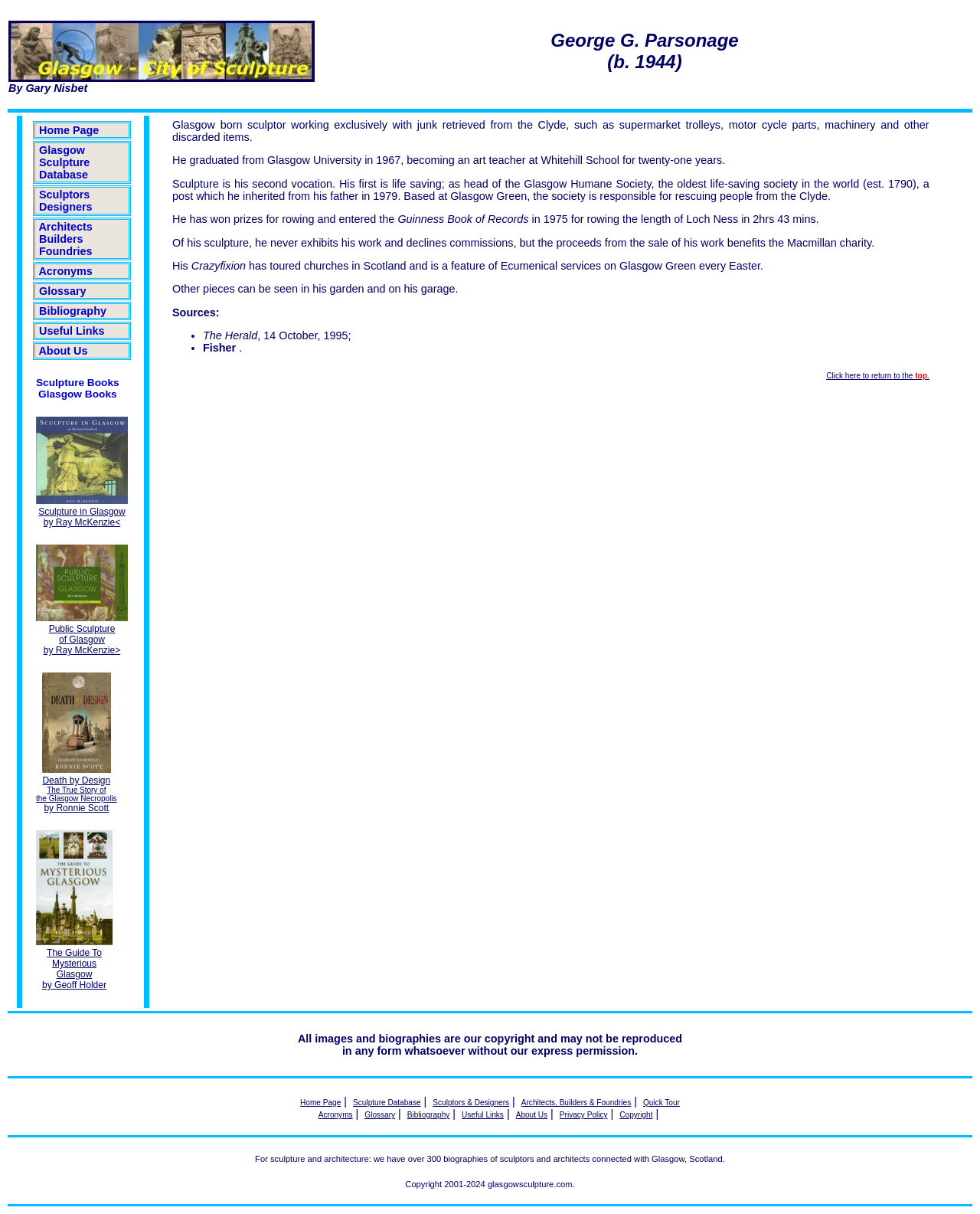What is the topic of the 'Death by Design' book?
Answer the question with as much detail as possible.

The topic of the book can be found in the link text of the fourth book listed, which is 'Death by Design: The True Story of the Glasgow Necropolis'.